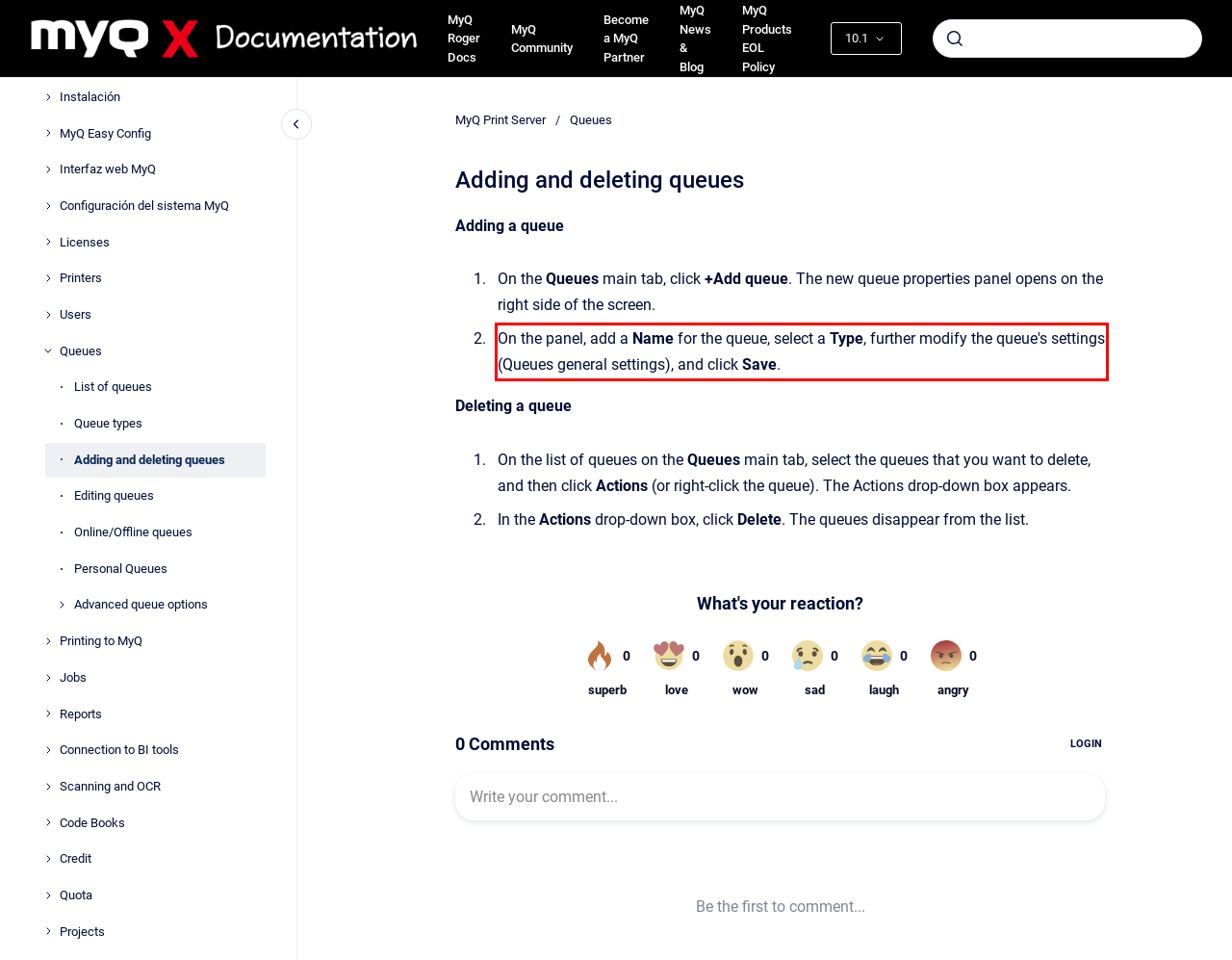Please perform OCR on the text content within the red bounding box that is highlighted in the provided webpage screenshot.

On the panel, add a Name for the queue, select a Type, further modify the queue's settings (Queues general settings), and click Save.